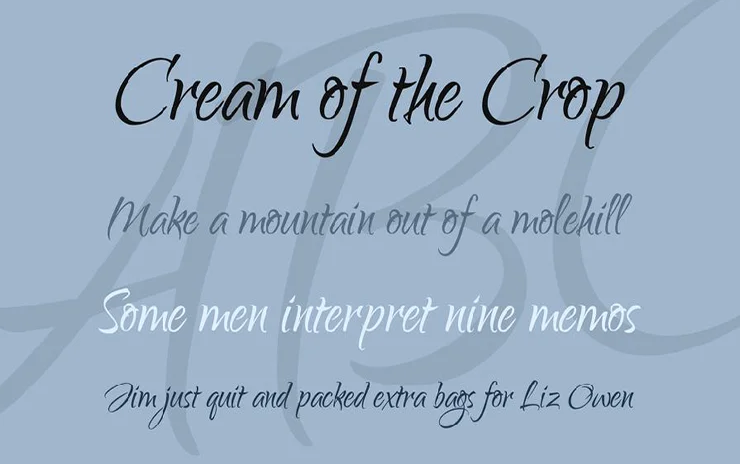Detail every significant feature and component of the image.

The image showcases the artistic presentation of text using the **Qwigley Font Family**, a typeface characterized by its flowing, calligraphic style. The background is a soft blue, enhancing the visual appeal of the featured phrases. 

At the top of the image, bold letters proclaim "Cream of the Crop," drawing immediate attention. Below, a playful phrase reads "Make a mountain out of a molehill," exemplifying the font's whimsical charm. The subsequent line, "Some men interpret nine memos," follows, blending elegance with a hint of humor. Finally, a personal note concludes the composition with "Jim just quit and packed extra bags for Liz Owen," adding a narrative element. 

This creative display not only highlights the versatility of the Qwigley font but also serves as an excellent example for various design applications such as logo creation, event invitations, and branding materials.